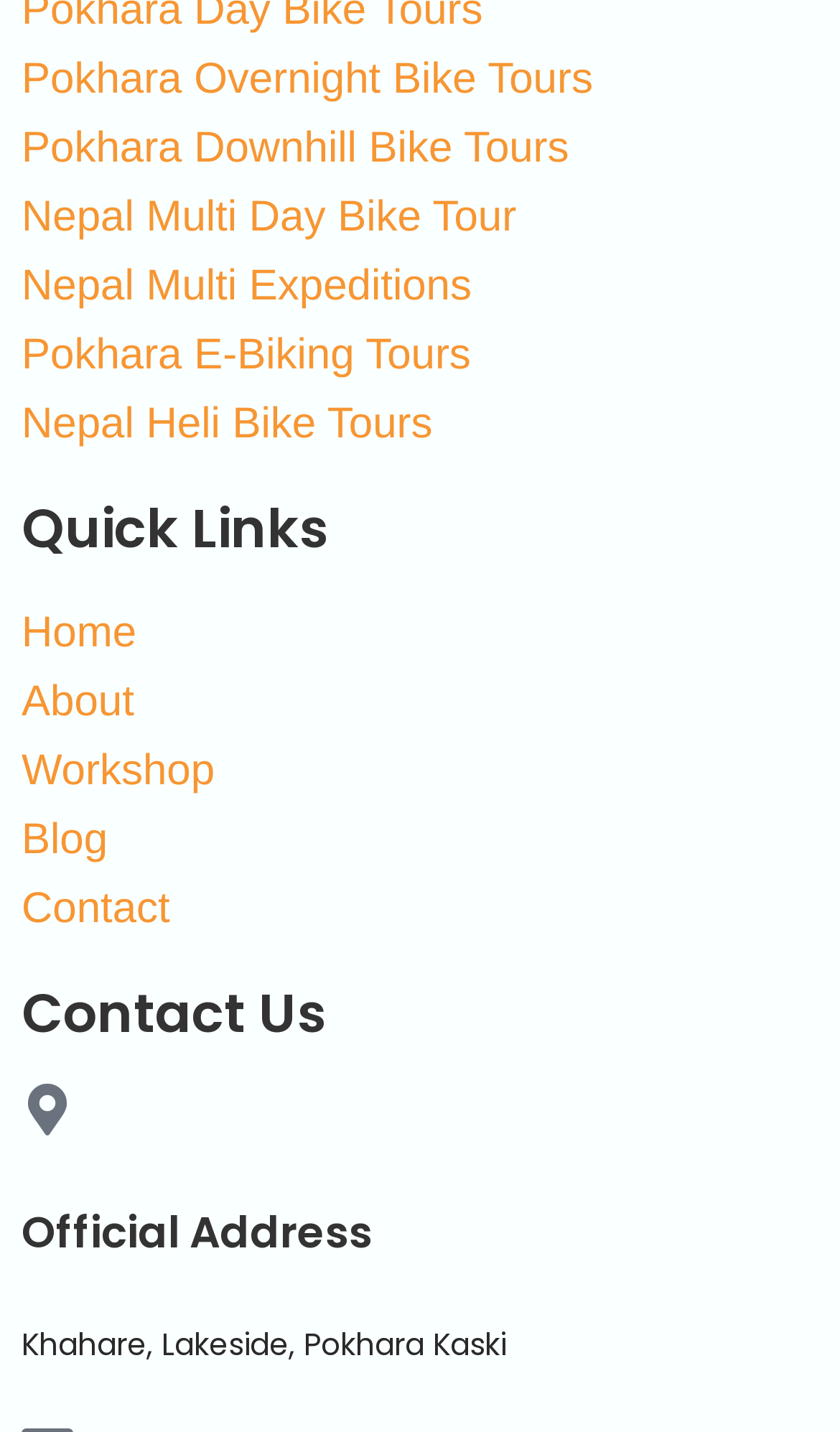Pinpoint the bounding box coordinates of the element to be clicked to execute the instruction: "view Contact Us information".

[0.026, 0.69, 0.974, 0.727]